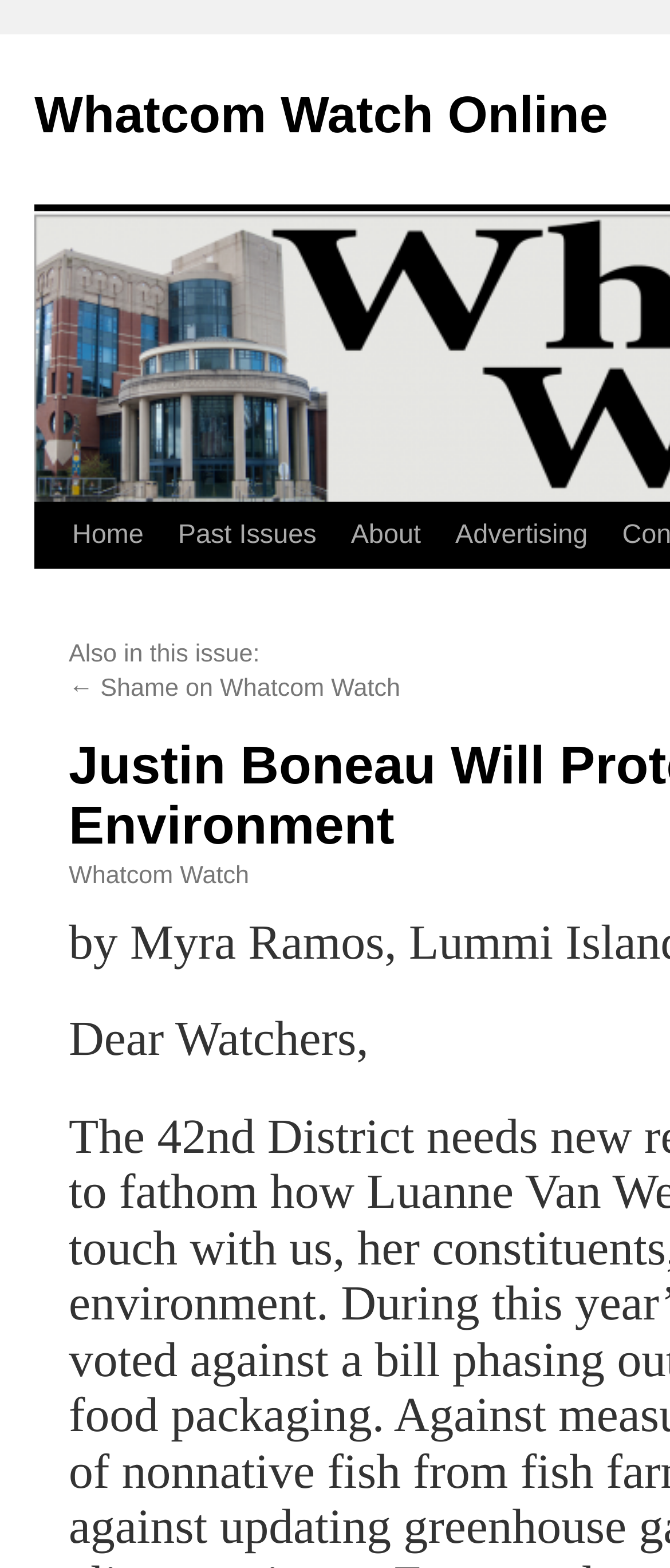Please identify the bounding box coordinates of the element on the webpage that should be clicked to follow this instruction: "read Shame on Whatcom Watch article". The bounding box coordinates should be given as four float numbers between 0 and 1, formatted as [left, top, right, bottom].

[0.15, 0.431, 0.597, 0.448]